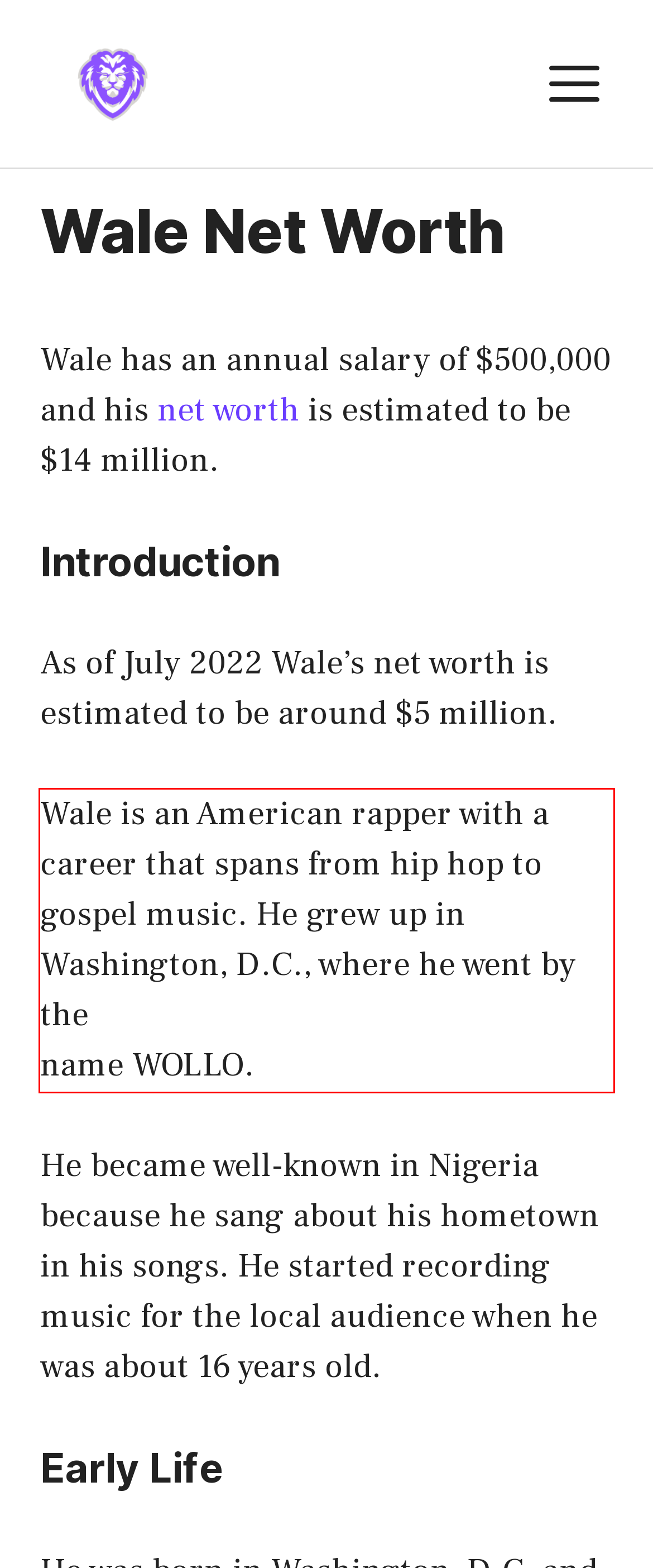Your task is to recognize and extract the text content from the UI element enclosed in the red bounding box on the webpage screenshot.

Wale is an American rapper with a career that spans from hip hop to gospel music. He grew up in Washington, D.C., where he went by the name WOLLO.